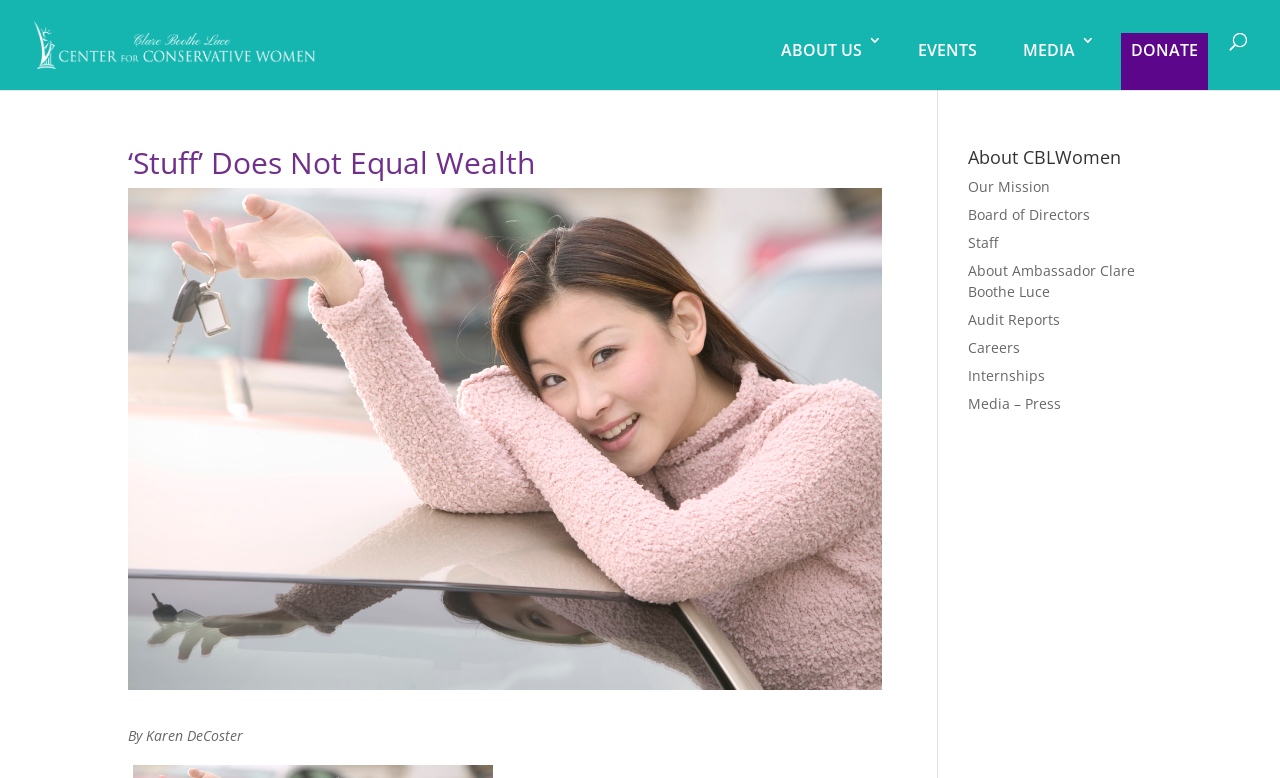What are the different sections of the 'About CBLWomen' page?
Refer to the image and answer the question using a single word or phrase.

Our Mission, Board of Directors, Staff, etc.